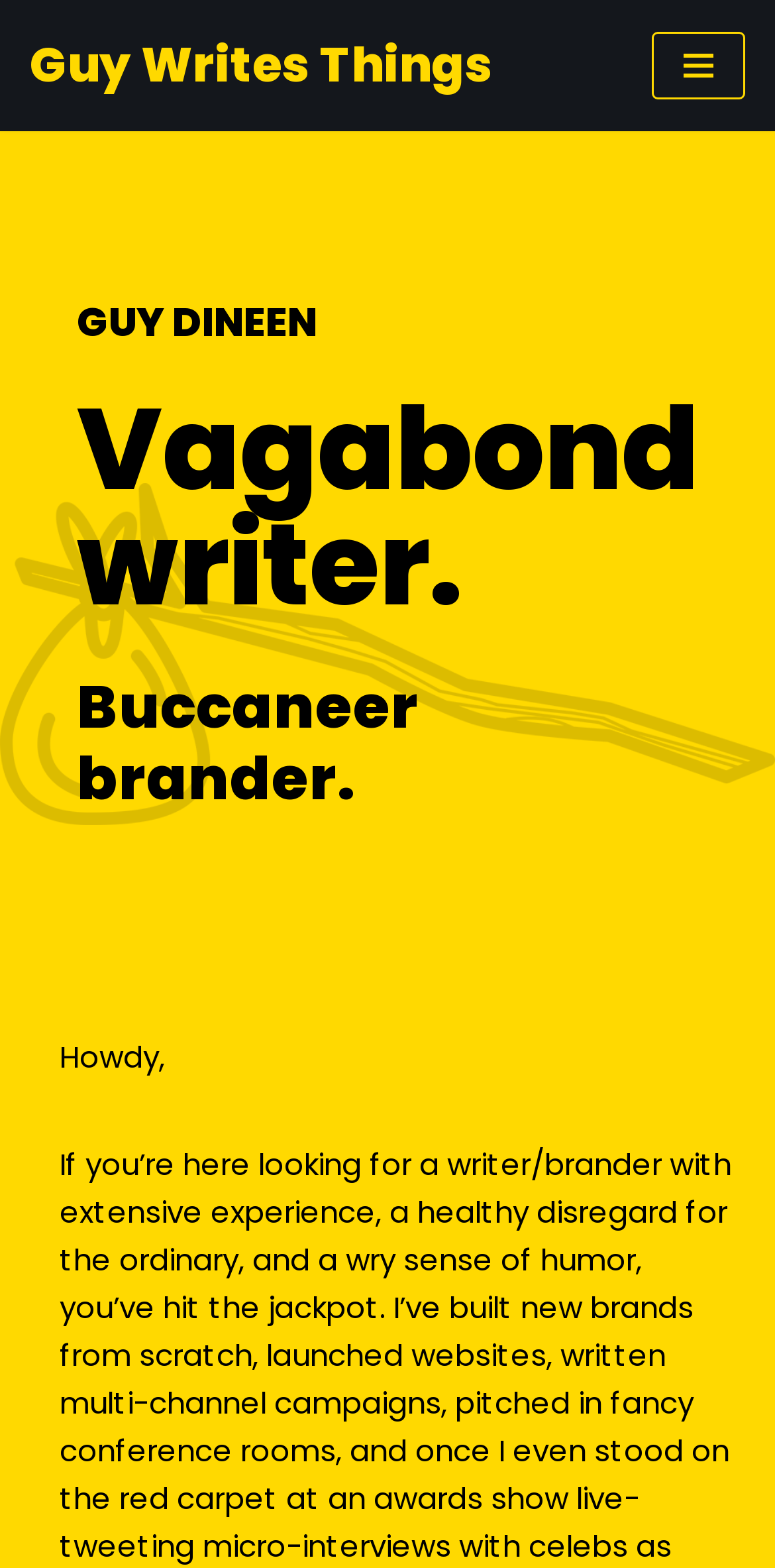How many headings are there on the webpage?
Please provide a full and detailed response to the question.

There are two headings on the webpage, 'Vagabond writer.' and 'Buccaneer brander.' which are located below the name 'GUY DINEEN'.